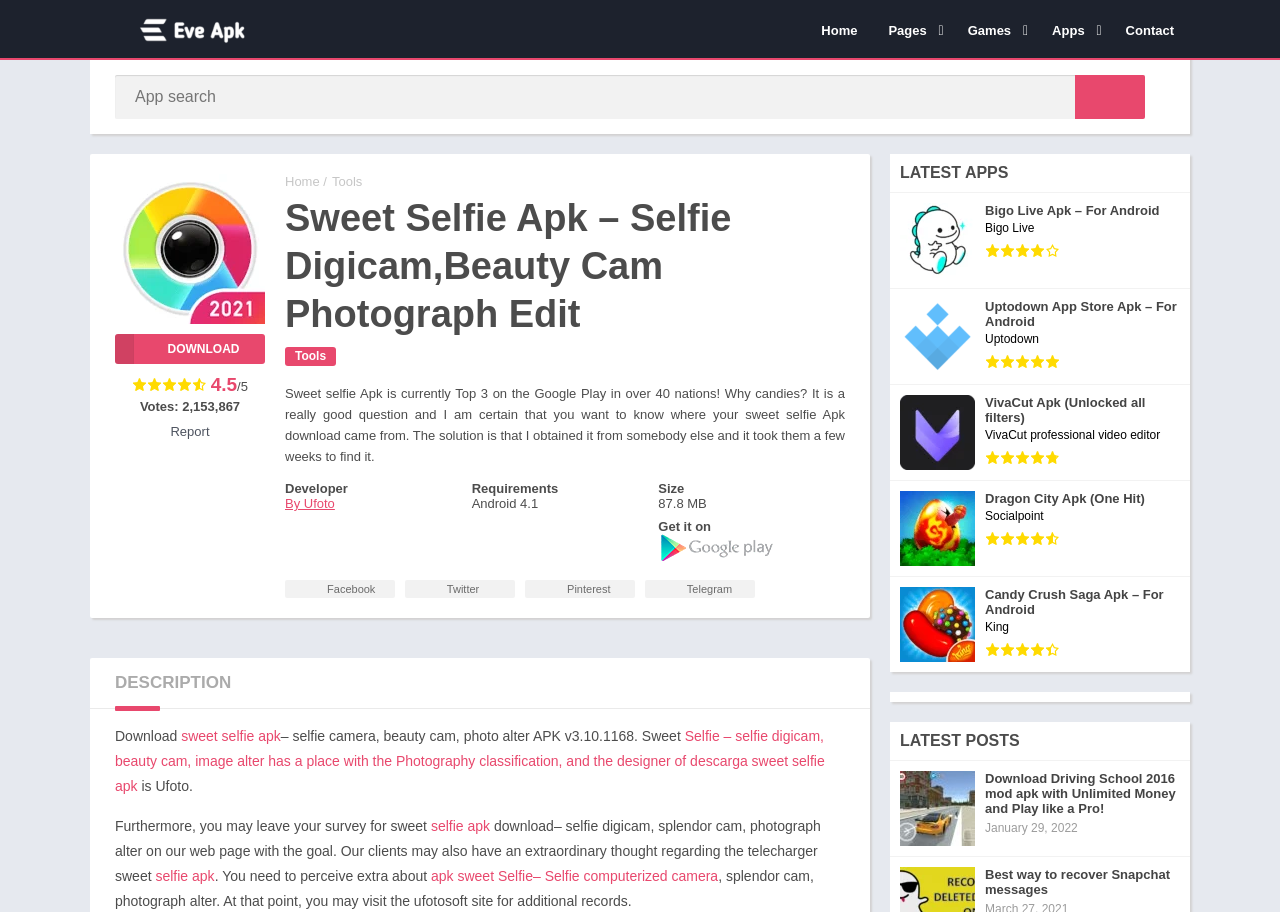Please provide a brief answer to the question using only one word or phrase: 
What is the current version of Sweet Selfie Apk?

v3.10.1168